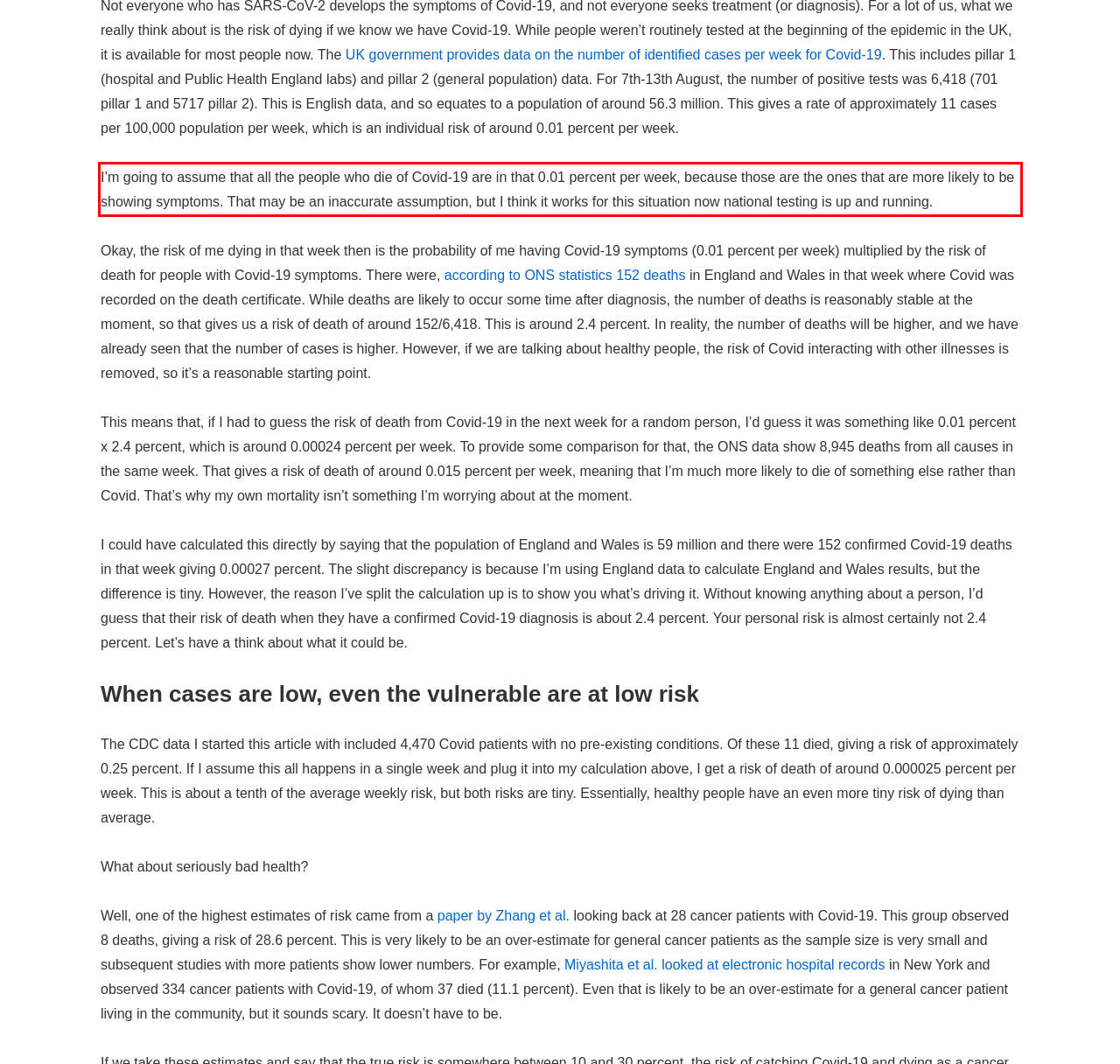Please examine the webpage screenshot containing a red bounding box and use OCR to recognize and output the text inside the red bounding box.

I’m going to assume that all the people who die of Covid-19 are in that 0.01 percent per week, because those are the ones that are more likely to be showing symptoms. That may be an inaccurate assumption, but I think it works for this situation now national testing is up and running.